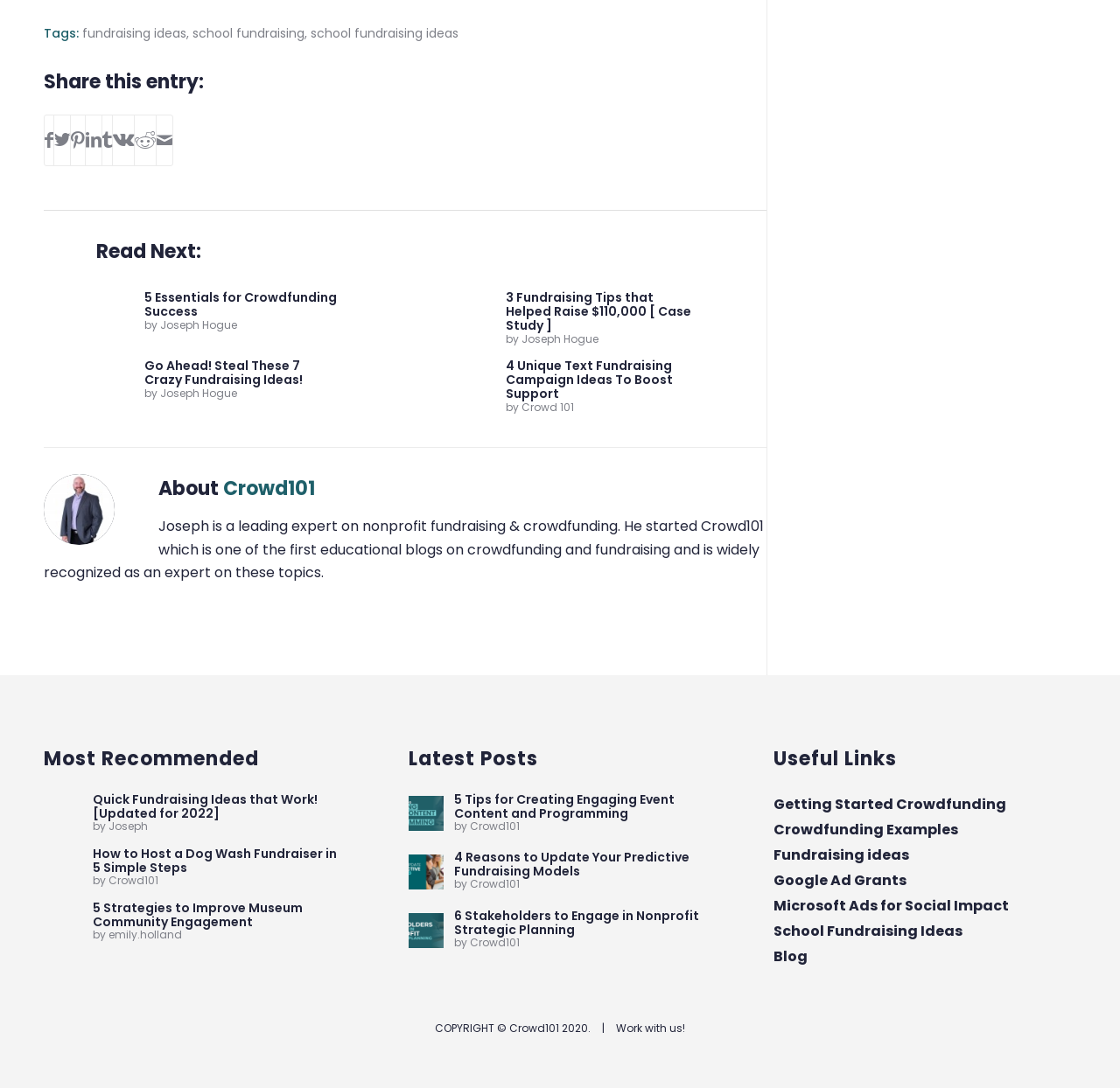Determine the bounding box coordinates of the clickable element necessary to fulfill the instruction: "Explore the 'Czech Republic' link". Provide the coordinates as four float numbers within the 0 to 1 range, i.e., [left, top, right, bottom].

None